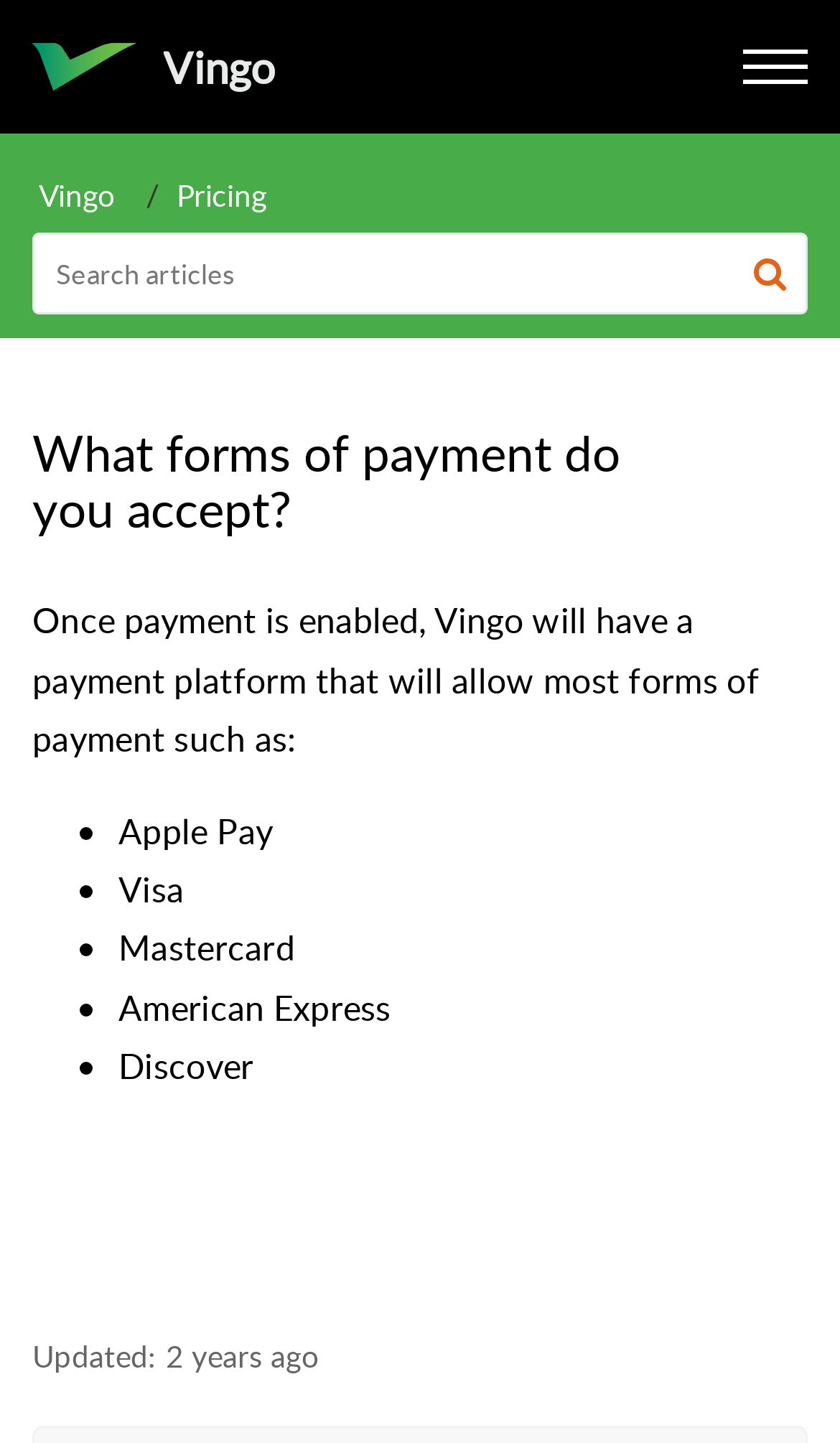When was the information on this page last updated?
Please provide a comprehensive answer based on the information in the image.

The update time is mentioned at the bottom of the page, where it says 'Updated: 27 May 2022 02:32 PM'.